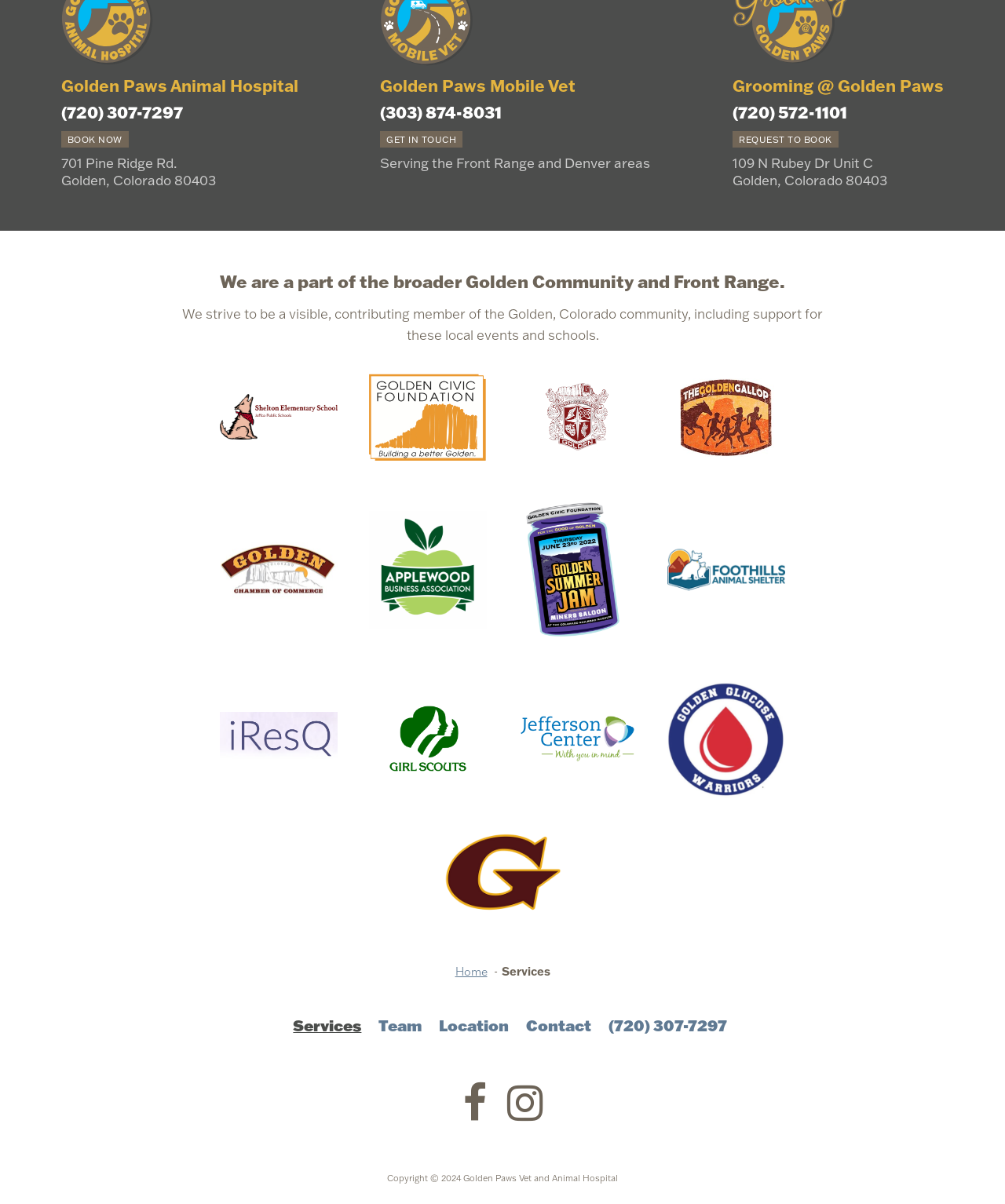What is the purpose of the webpage?
Provide a short answer using one word or a brief phrase based on the image.

To provide information about Golden Paws Animal Hospital and its services